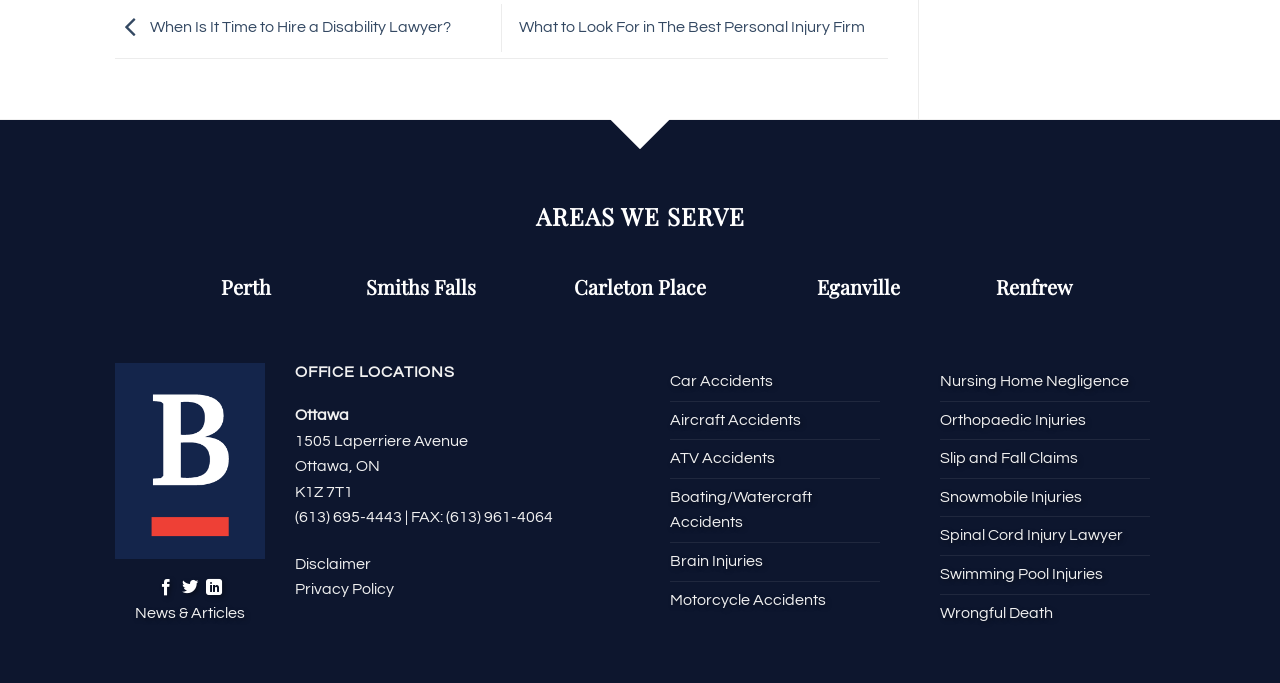Please identify the bounding box coordinates of the area that needs to be clicked to fulfill the following instruction: "Click on 'When Is It Time to Hire a Disability Lawyer?'."

[0.09, 0.028, 0.352, 0.051]